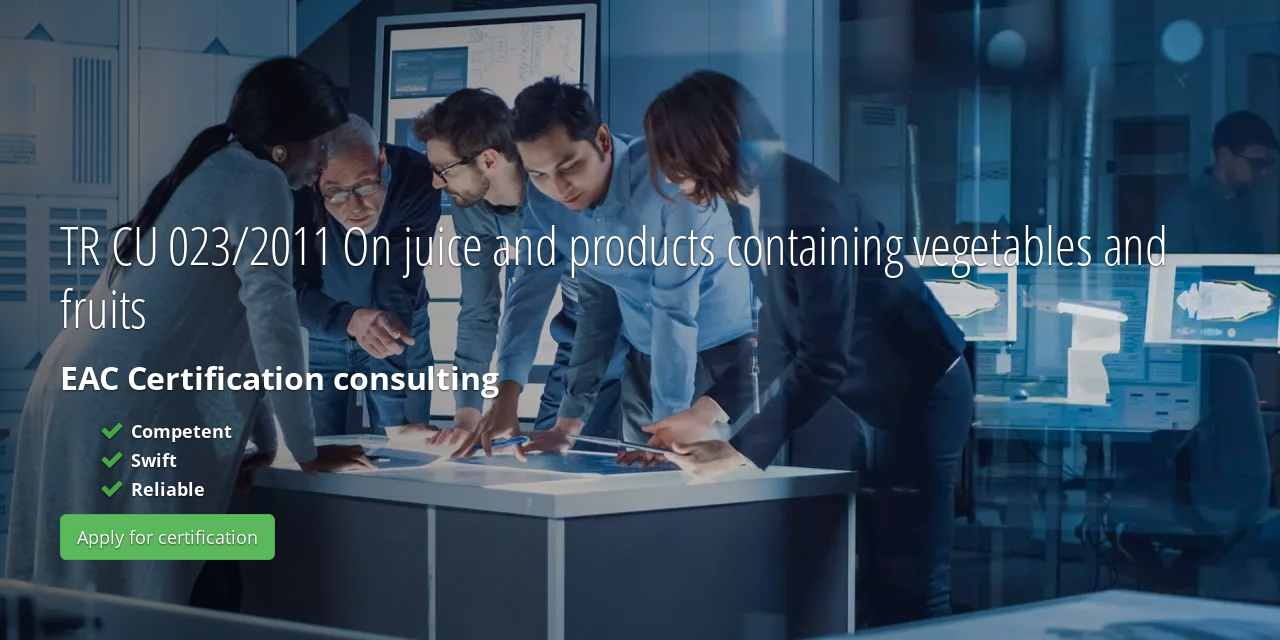What is the purpose of the call-to-action button?
Please use the visual content to give a single word or phrase answer.

To invite further engagement